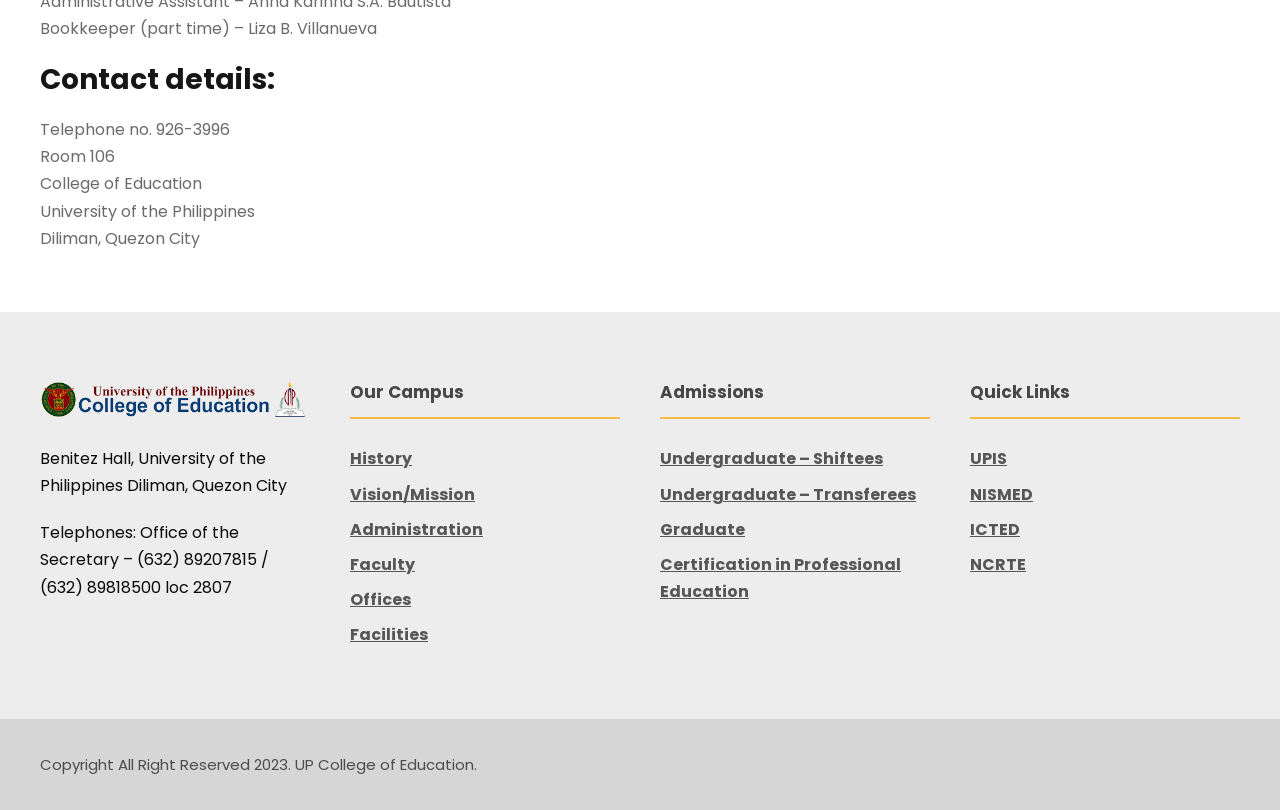Answer the following query with a single word or phrase:
What is the name of the building where the bookkeeper is located?

Benitez Hall